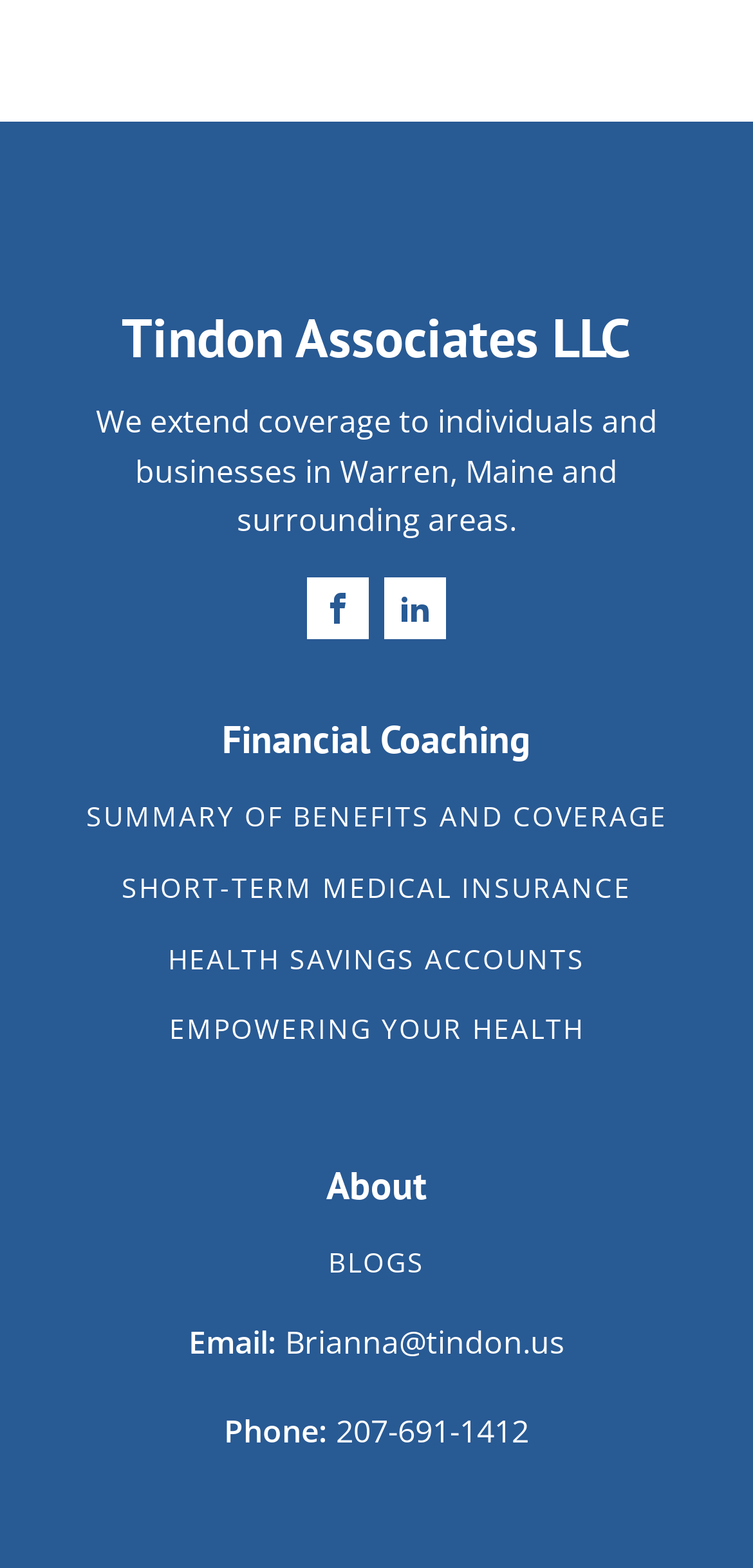Identify the bounding box coordinates of the clickable region required to complete the instruction: "View SUMMARY OF BENEFITS AND COVERAGE". The coordinates should be given as four float numbers within the range of 0 and 1, i.e., [left, top, right, bottom].

[0.114, 0.511, 0.886, 0.532]